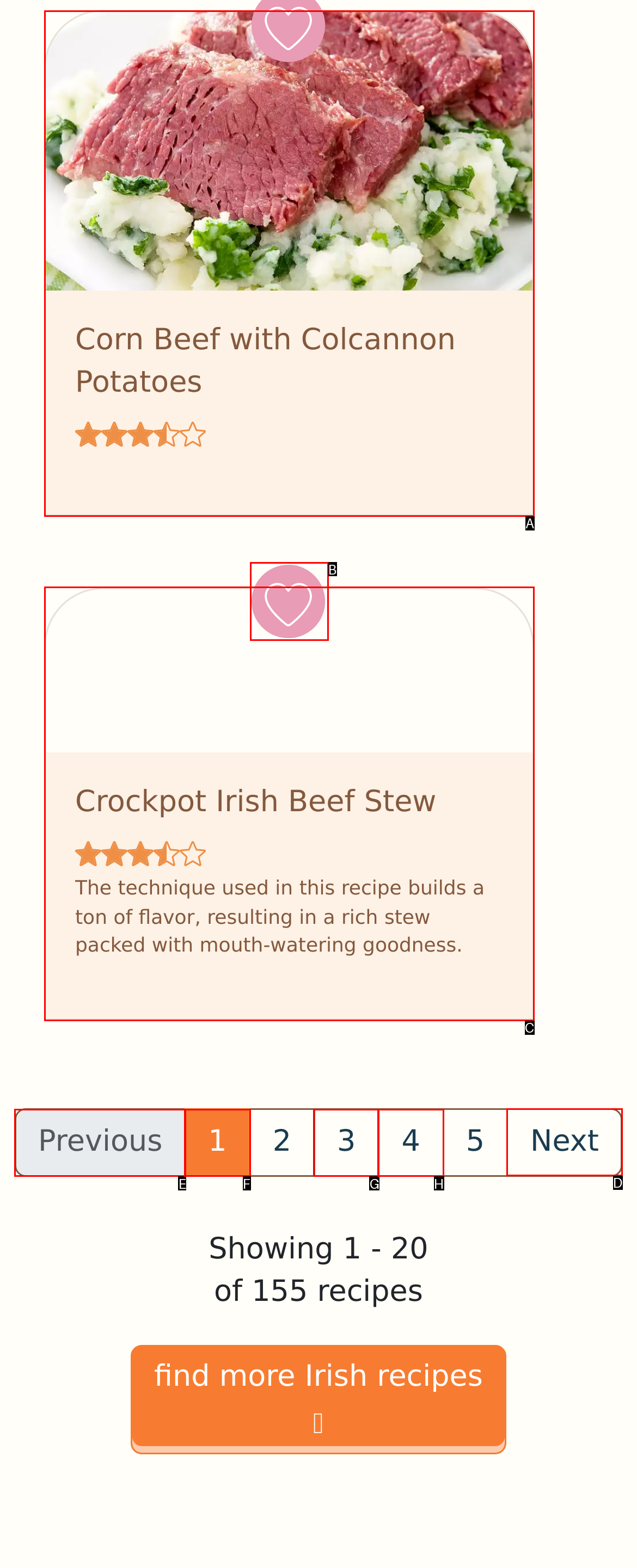Indicate which UI element needs to be clicked to fulfill the task: Go to next page
Answer with the letter of the chosen option from the available choices directly.

D